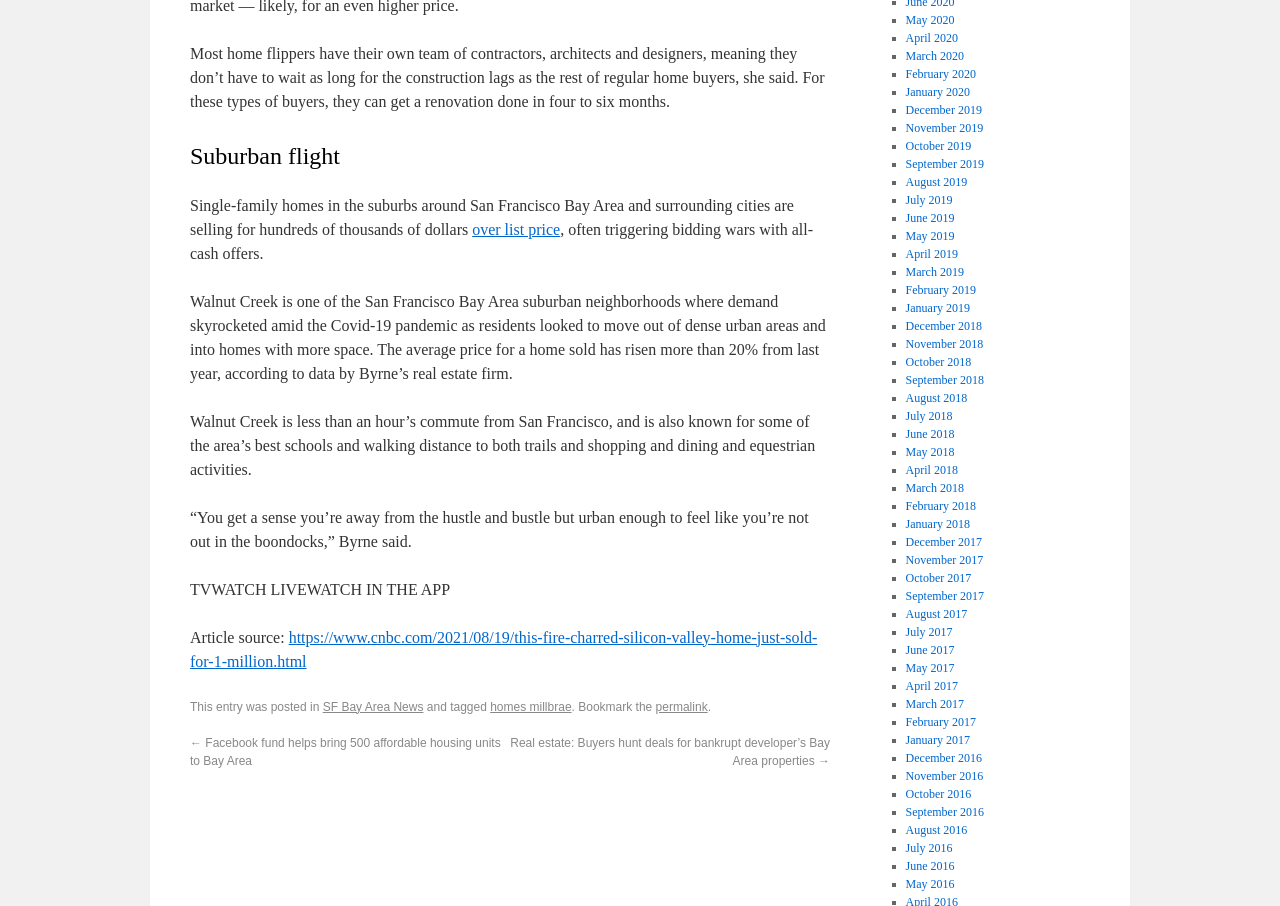Show the bounding box coordinates for the element that needs to be clicked to execute the following instruction: "Read the news about SF Bay Area". Provide the coordinates in the form of four float numbers between 0 and 1, i.e., [left, top, right, bottom].

[0.252, 0.772, 0.331, 0.788]